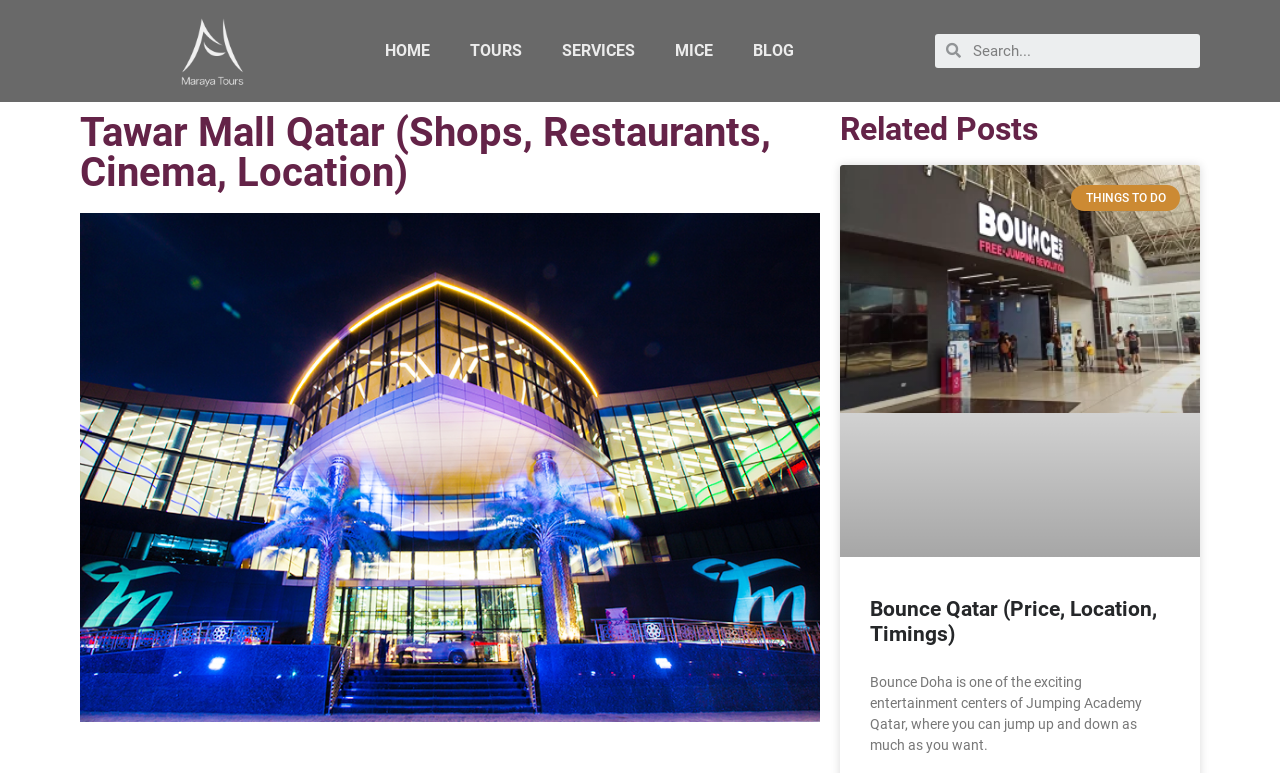Can you pinpoint the bounding box coordinates for the clickable element required for this instruction: "read about Tawar Mall Qatar"? The coordinates should be four float numbers between 0 and 1, i.e., [left, top, right, bottom].

[0.062, 0.146, 0.641, 0.25]